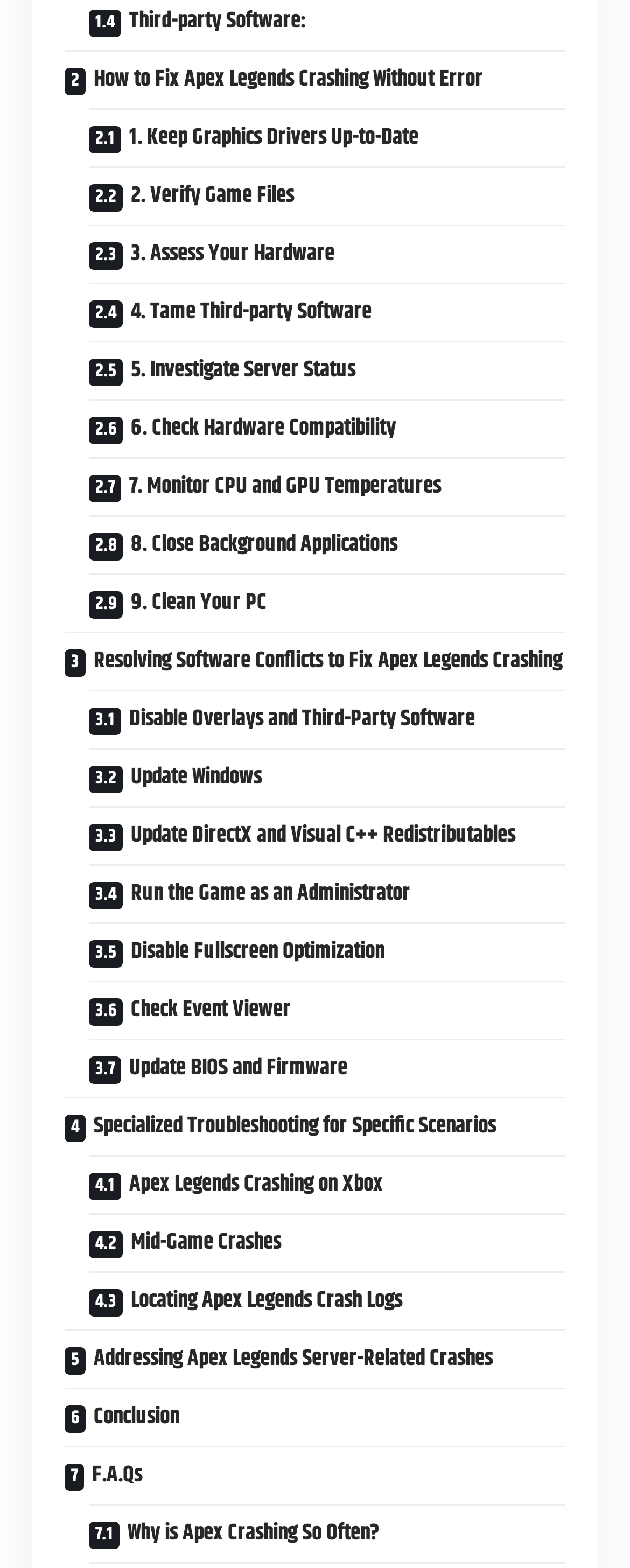Return the bounding box coordinates of the UI element that corresponds to this description: "Update Windows". The coordinates must be given as four float numbers in the range of 0 and 1, [left, top, right, bottom].

[0.141, 0.477, 0.897, 0.514]